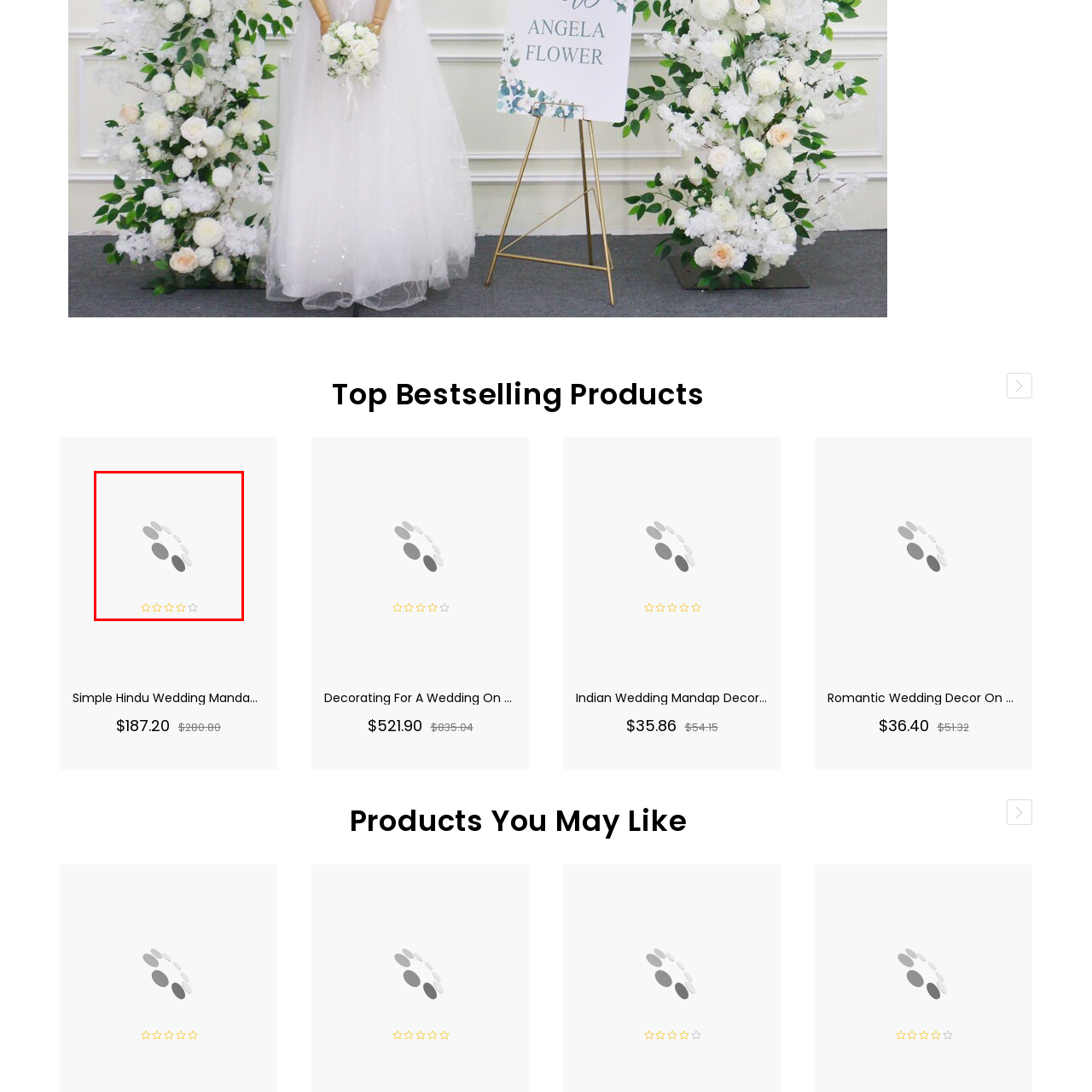Pay attention to the image highlighted by the red border, What is the price of the decoration? Please give a one-word or short phrase answer.

$187.20